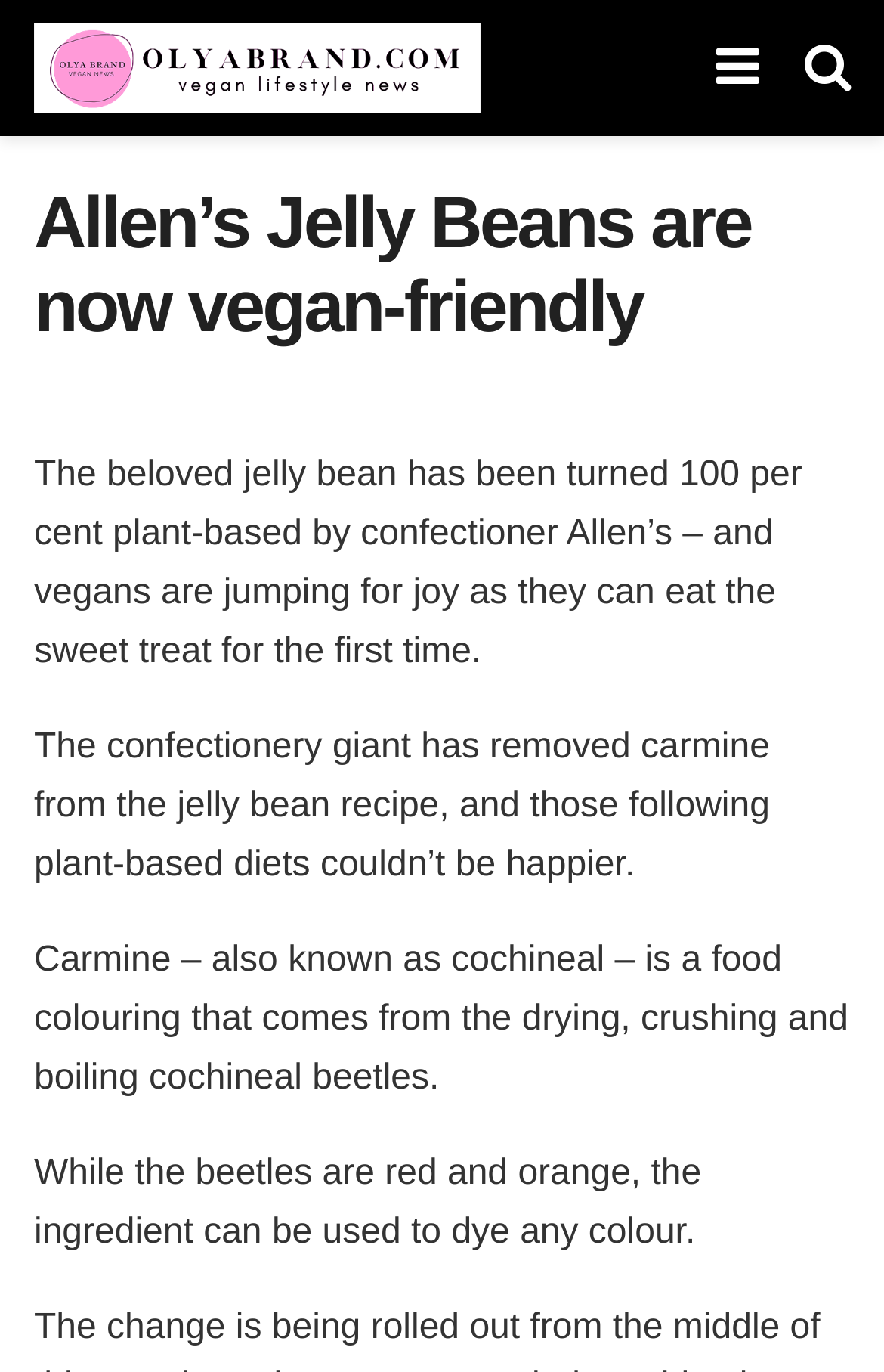What is the new feature of Allen’s Jelly Beans?
Kindly give a detailed and elaborate answer to the question.

Based on the webpage, it is mentioned that Allen’s Jelly Beans are now vegan-friendly, which means they have removed carmine from the jelly bean recipe, making it suitable for vegans.